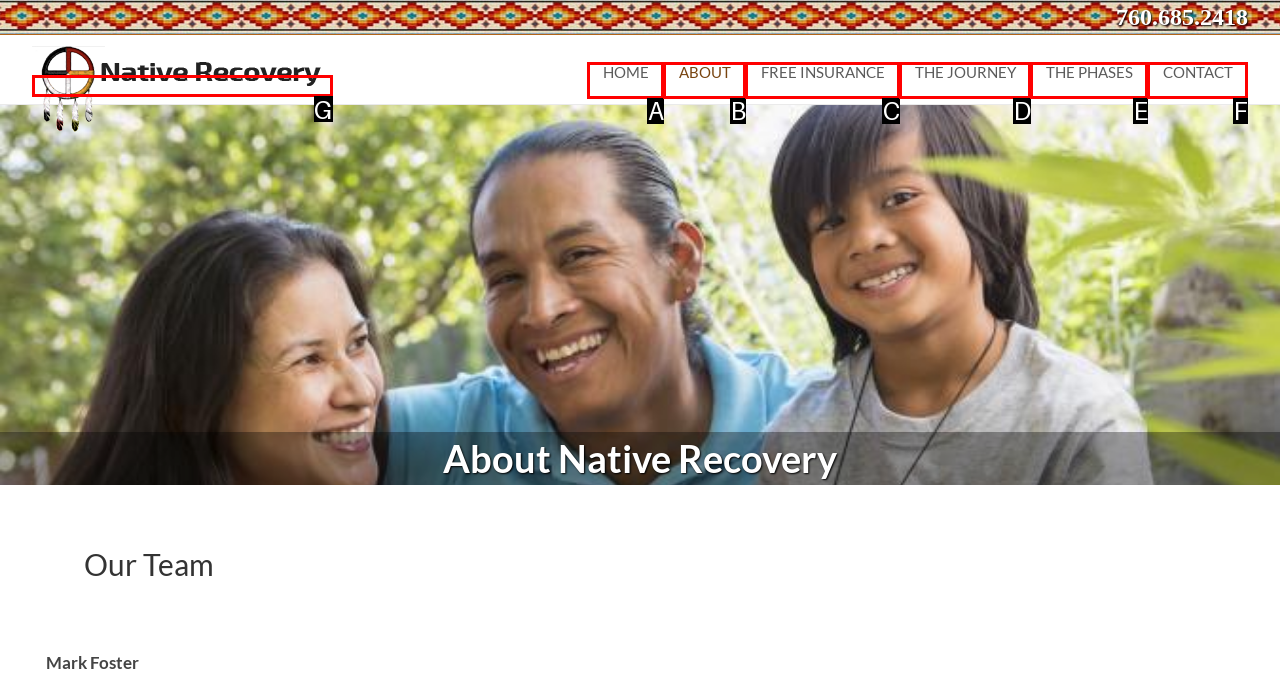Given the description: Free Insurance, identify the corresponding option. Answer with the letter of the appropriate option directly.

C